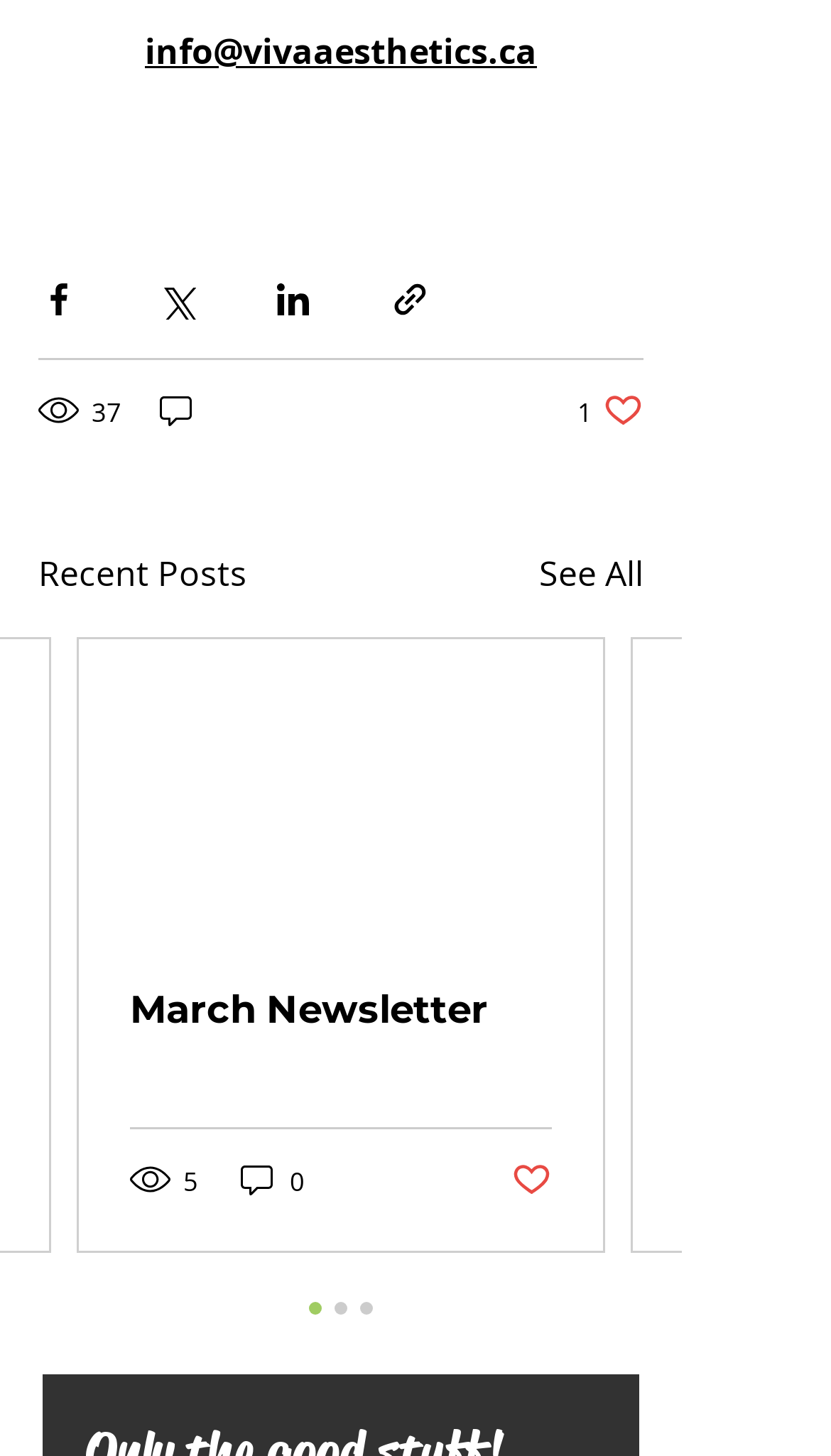How many recent posts are displayed?
Examine the image closely and answer the question with as much detail as possible.

I looked for the section with the heading 'Recent Posts' and found only one article below it, which suggests that only one recent post is displayed.